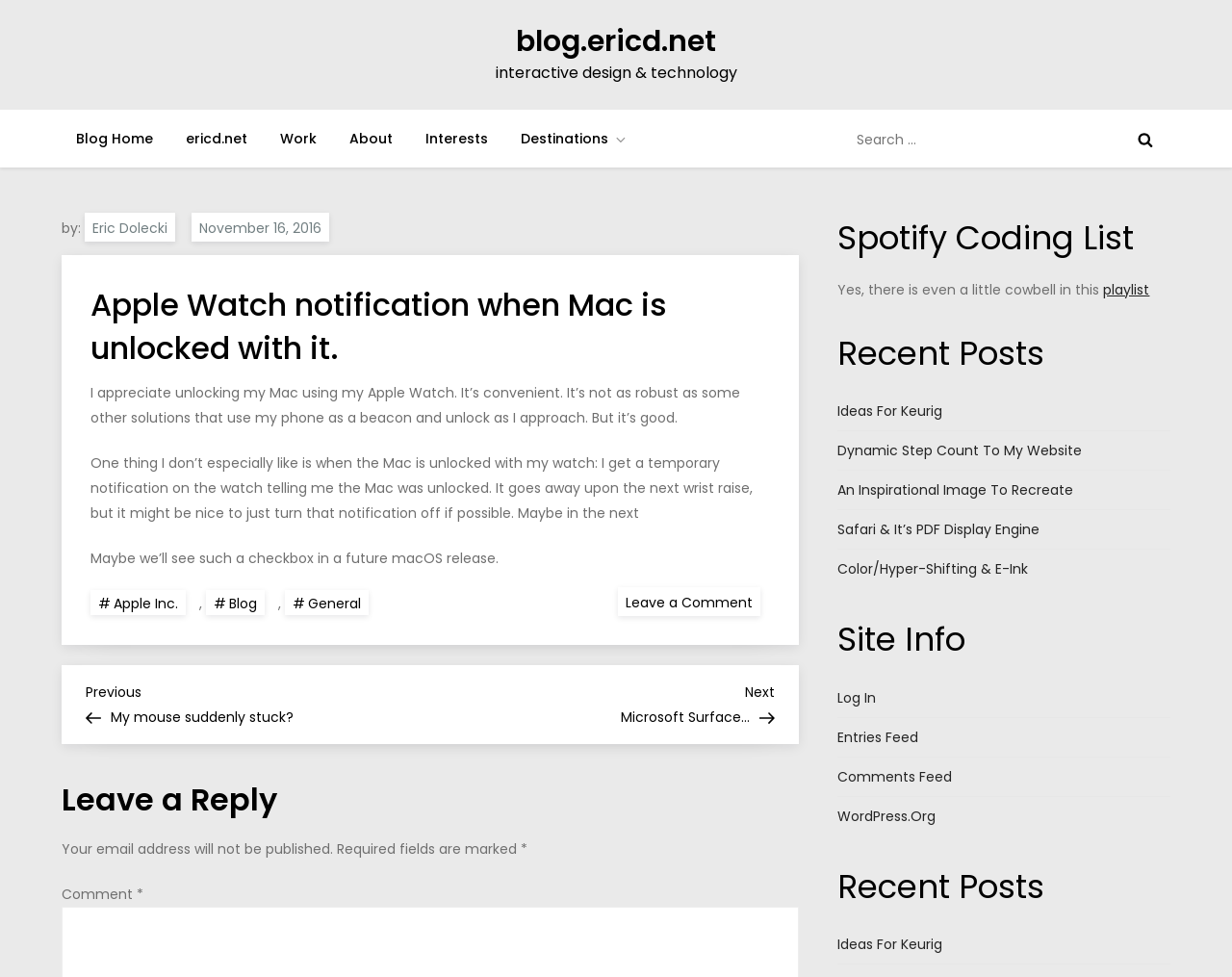Determine the coordinates of the bounding box for the clickable area needed to execute this instruction: "Go to blog home".

[0.05, 0.112, 0.136, 0.171]